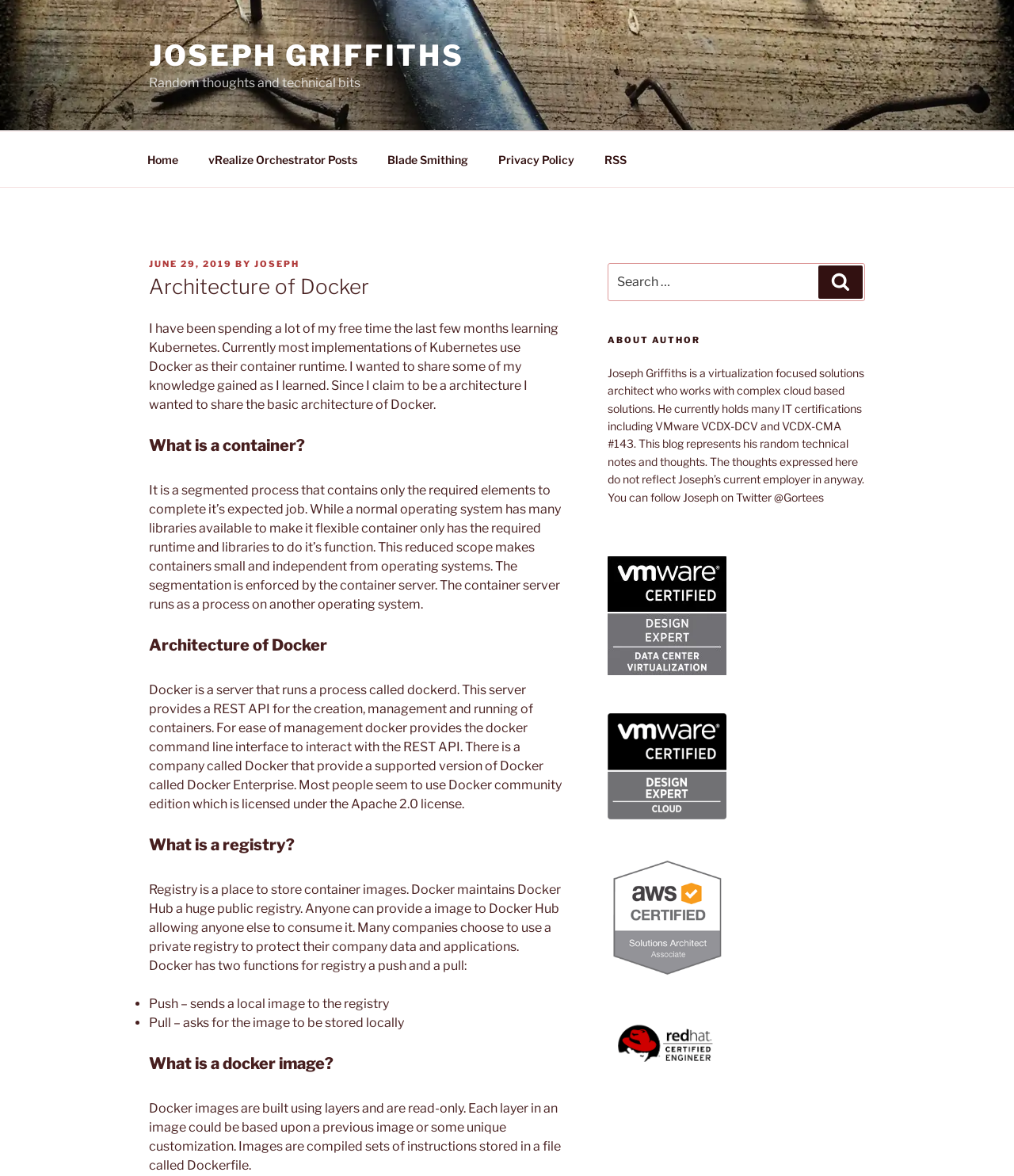Determine the coordinates of the bounding box for the clickable area needed to execute this instruction: "Click on the 'RSS' link".

[0.582, 0.119, 0.631, 0.152]